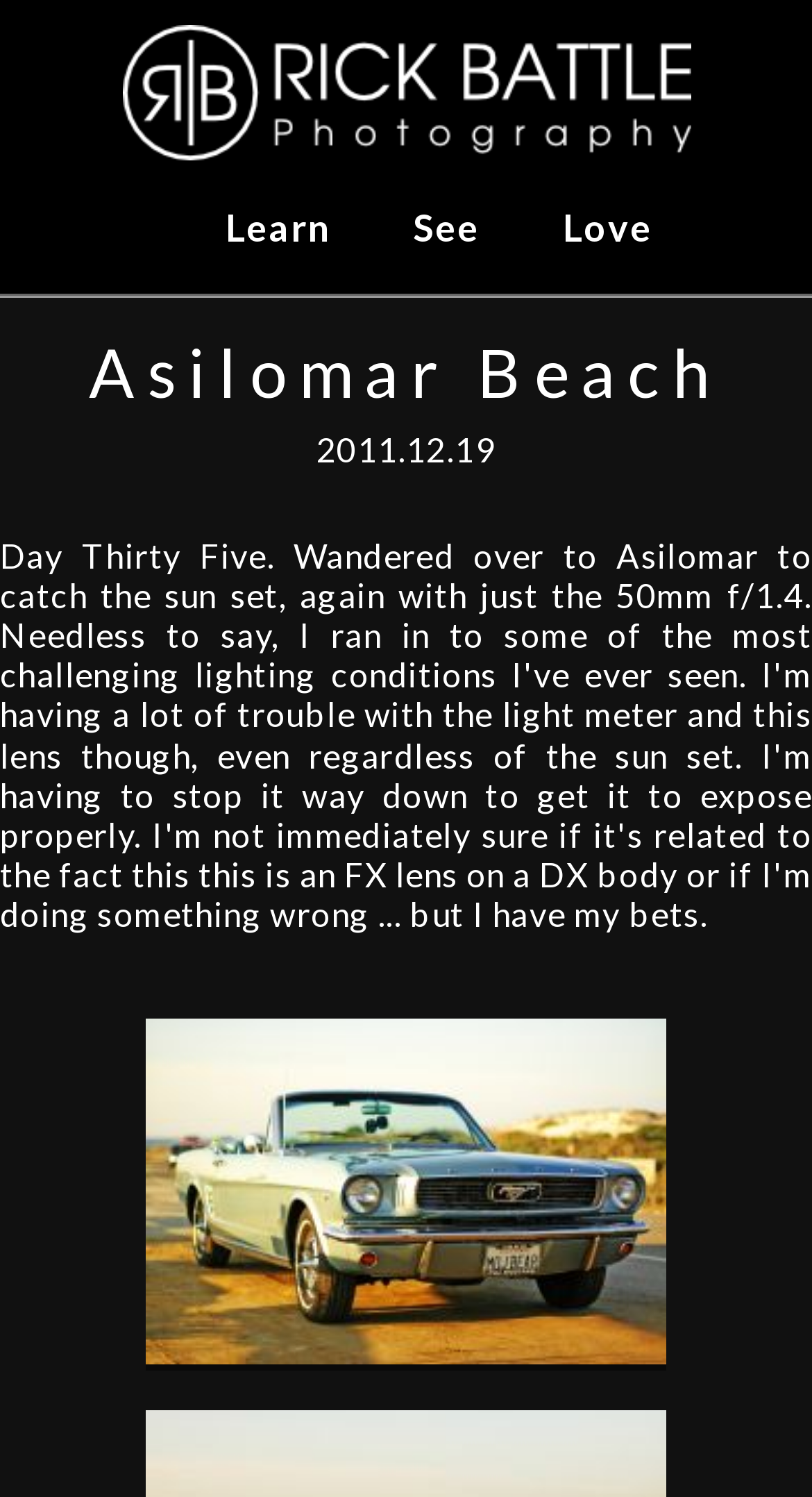Answer briefly with one word or phrase:
How many links are there in the top navigation?

3